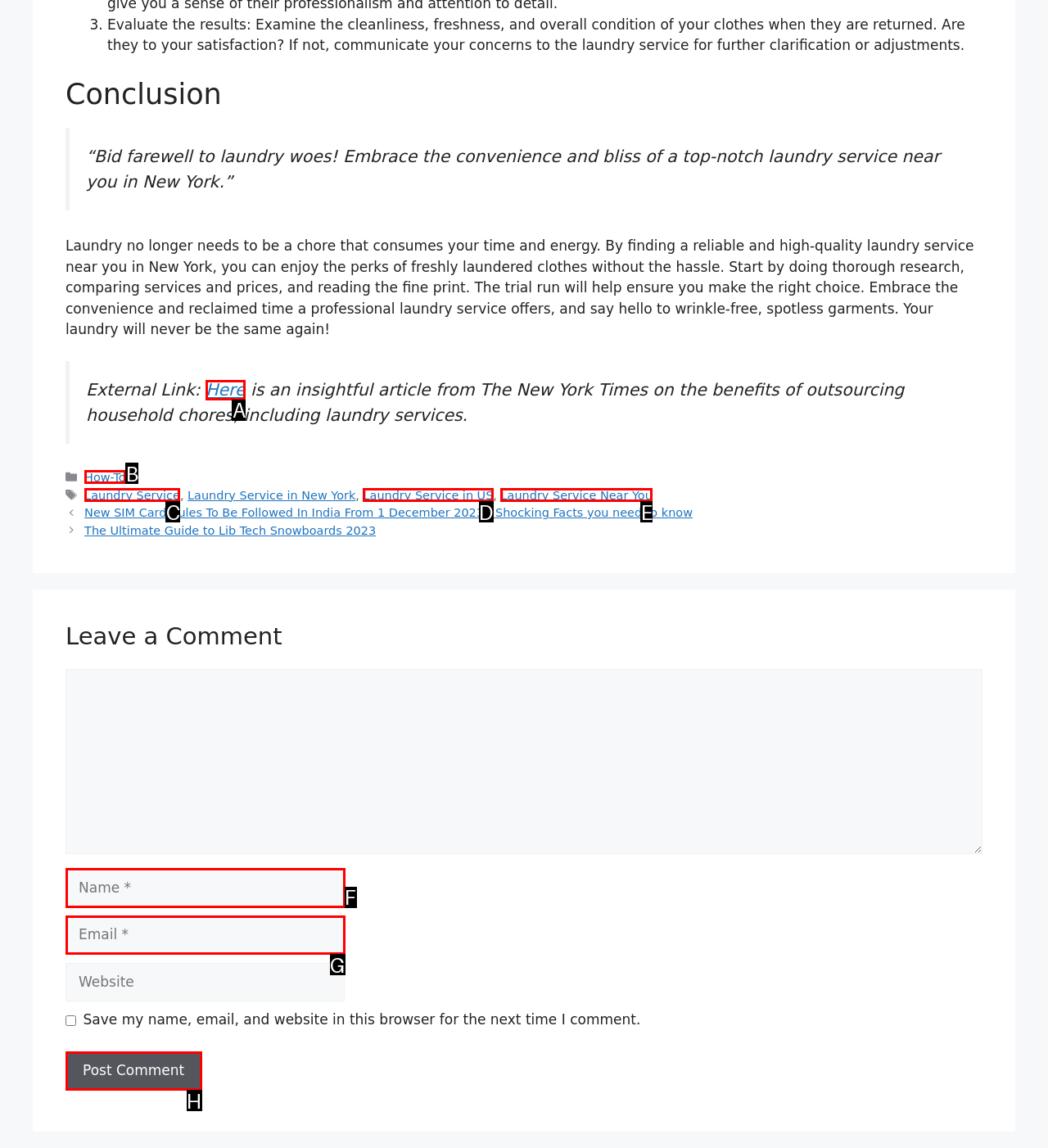Based on the given description: name="submit" value="Post Comment", identify the correct option and provide the corresponding letter from the given choices directly.

H